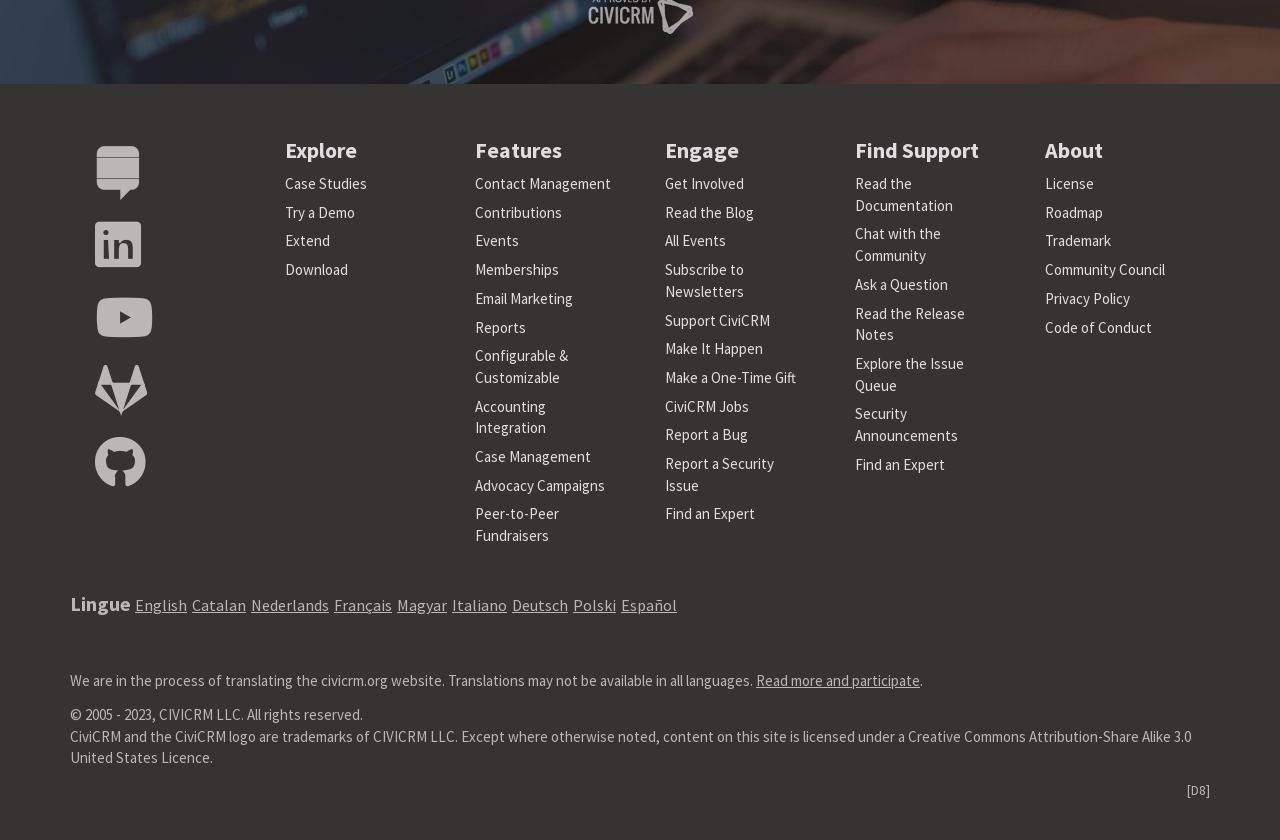What is the copyright year range for CIVICRM LLC? Based on the screenshot, please respond with a single word or phrase.

2005 - 2023